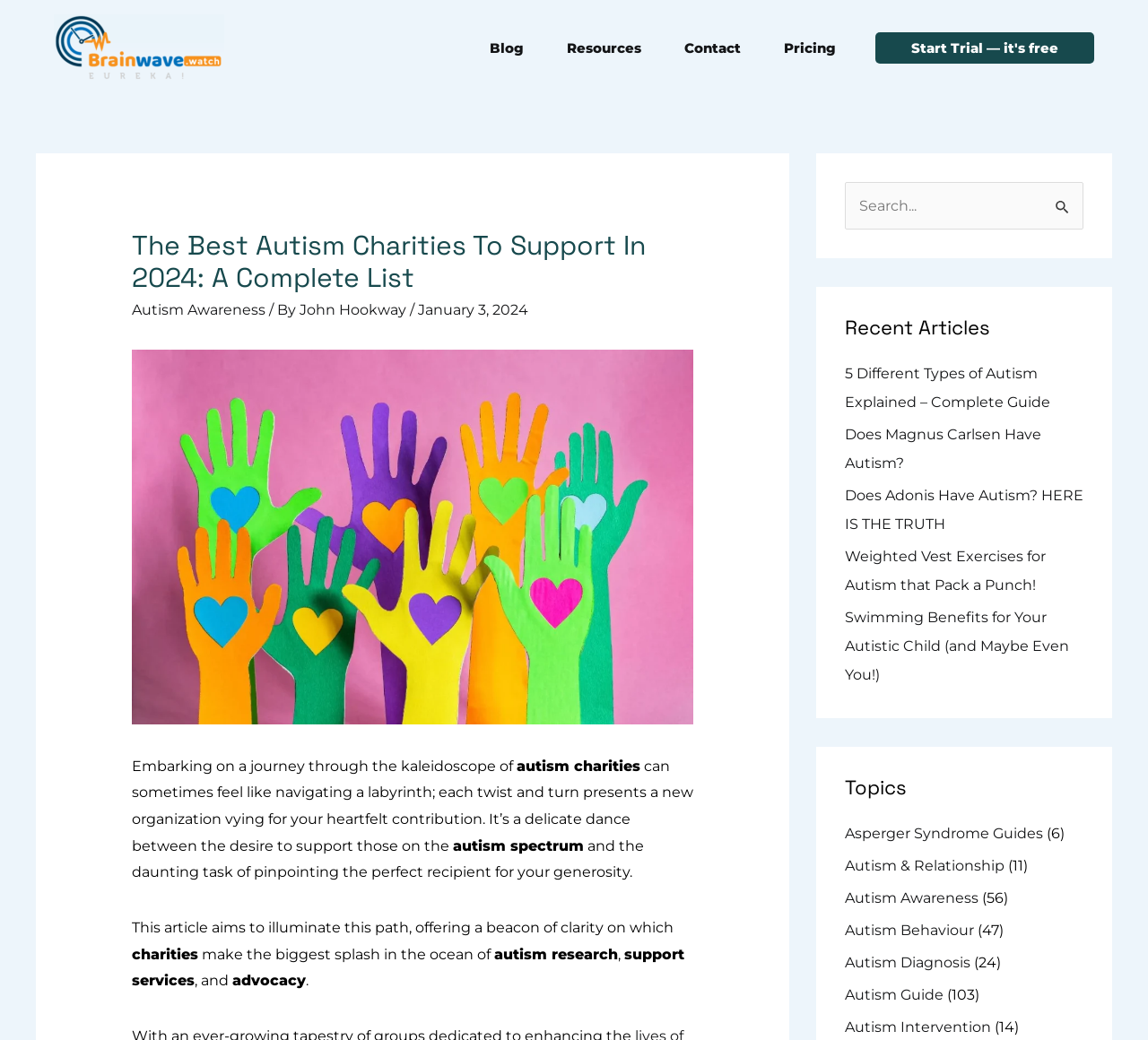How many links are there in the navigation section?
Answer the question with a thorough and detailed explanation.

The navigation section is located at the top of the webpage, and it contains 5 links: 'Blog', 'Resources', 'Contact', 'Pricing', and 'Start Trial — it's free'.